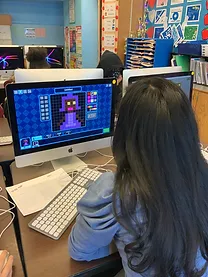What is the atmosphere of the classroom?
Give a thorough and detailed response to the question.

The caption highlights a collaborative and dynamic learning environment, as other students are also absorbed in their work, and the surrounding classroom walls are decorated with educational materials, promoting an atmosphere that encourages innovation and exploration in technology and coding.